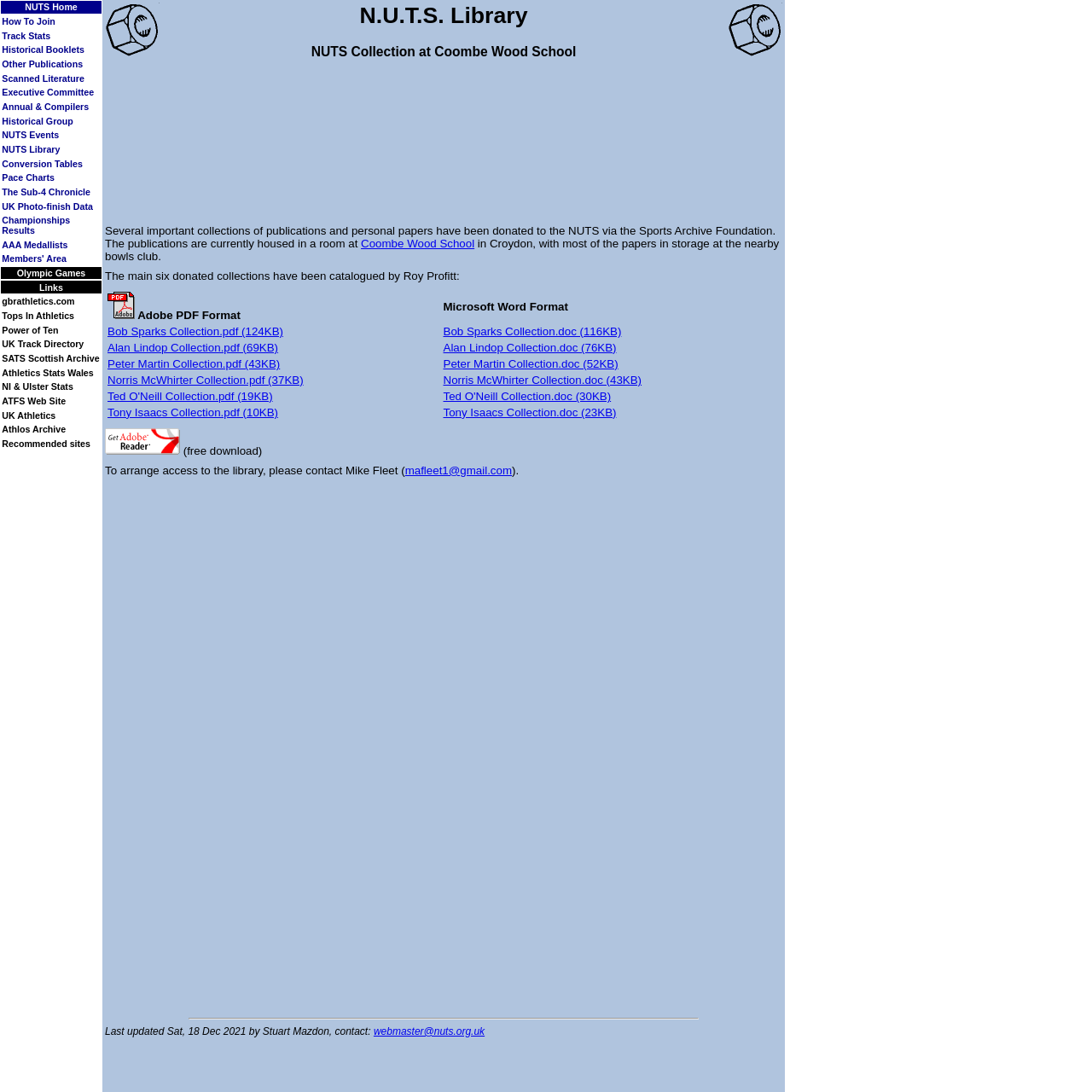Please specify the bounding box coordinates of the region to click in order to perform the following instruction: "View Historical Booklets".

[0.001, 0.04, 0.093, 0.051]